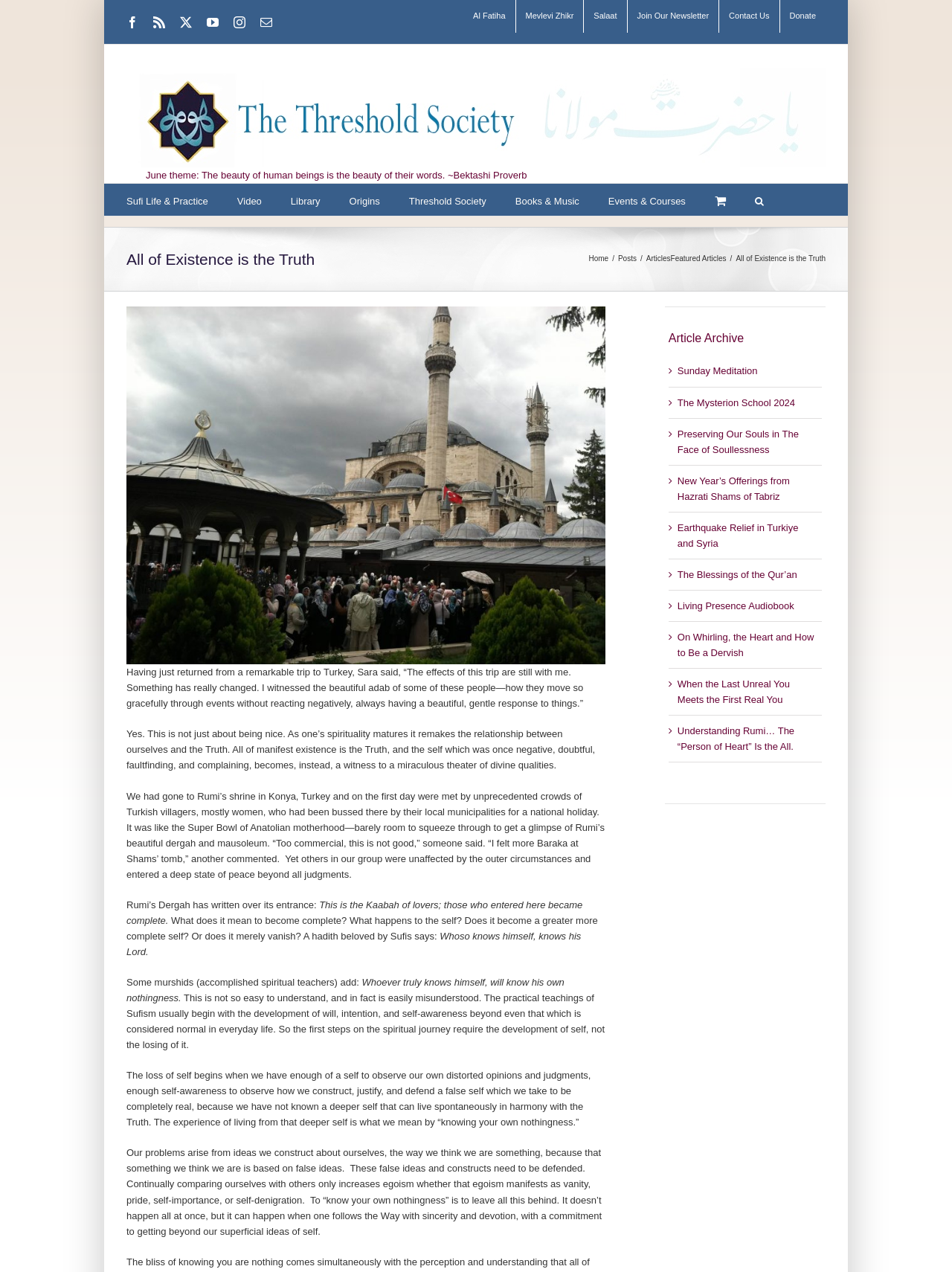What is written over the entrance of Rumi's Dergah?
Refer to the screenshot and answer in one word or phrase.

This is the Kaabah of lovers; those who entered here became complete